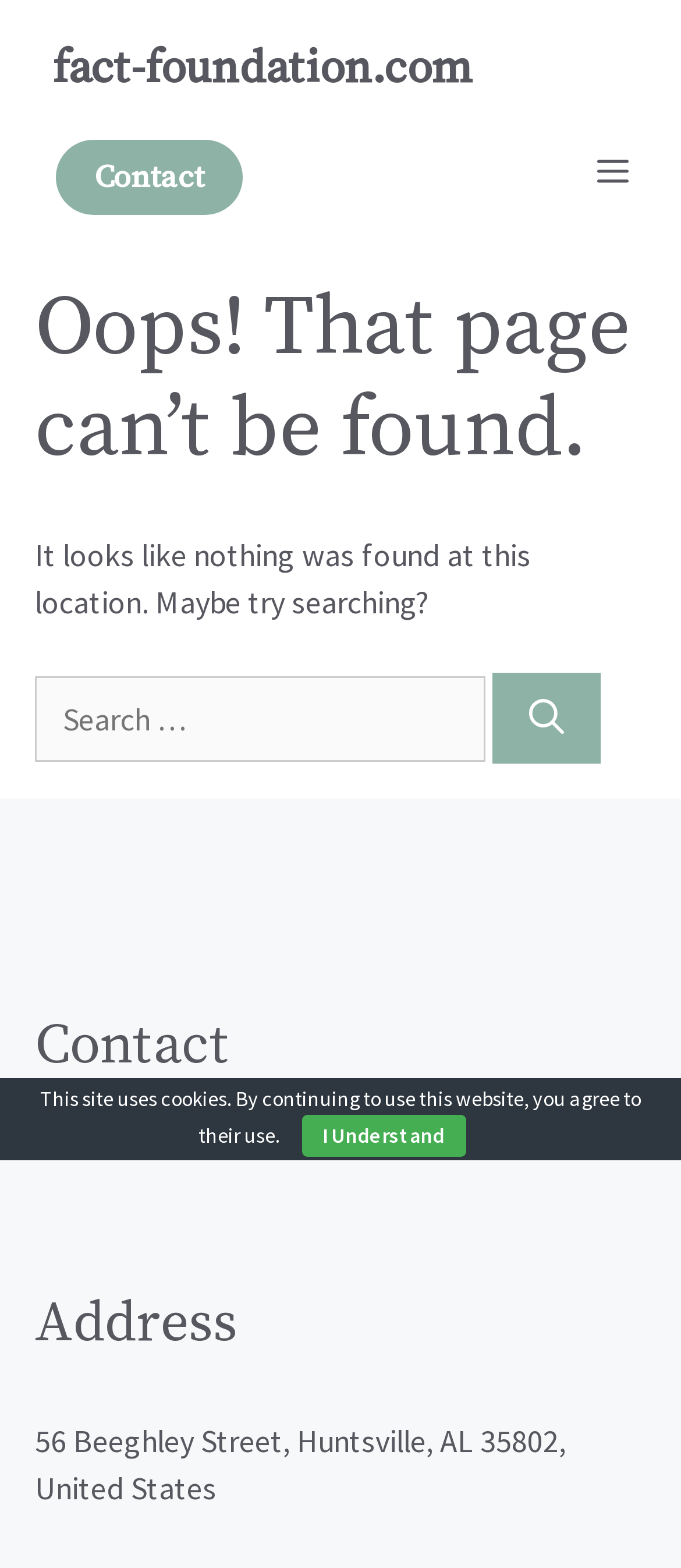What is the phone number of the contact? Refer to the image and provide a one-word or short phrase answer.

+1 256 213 0611